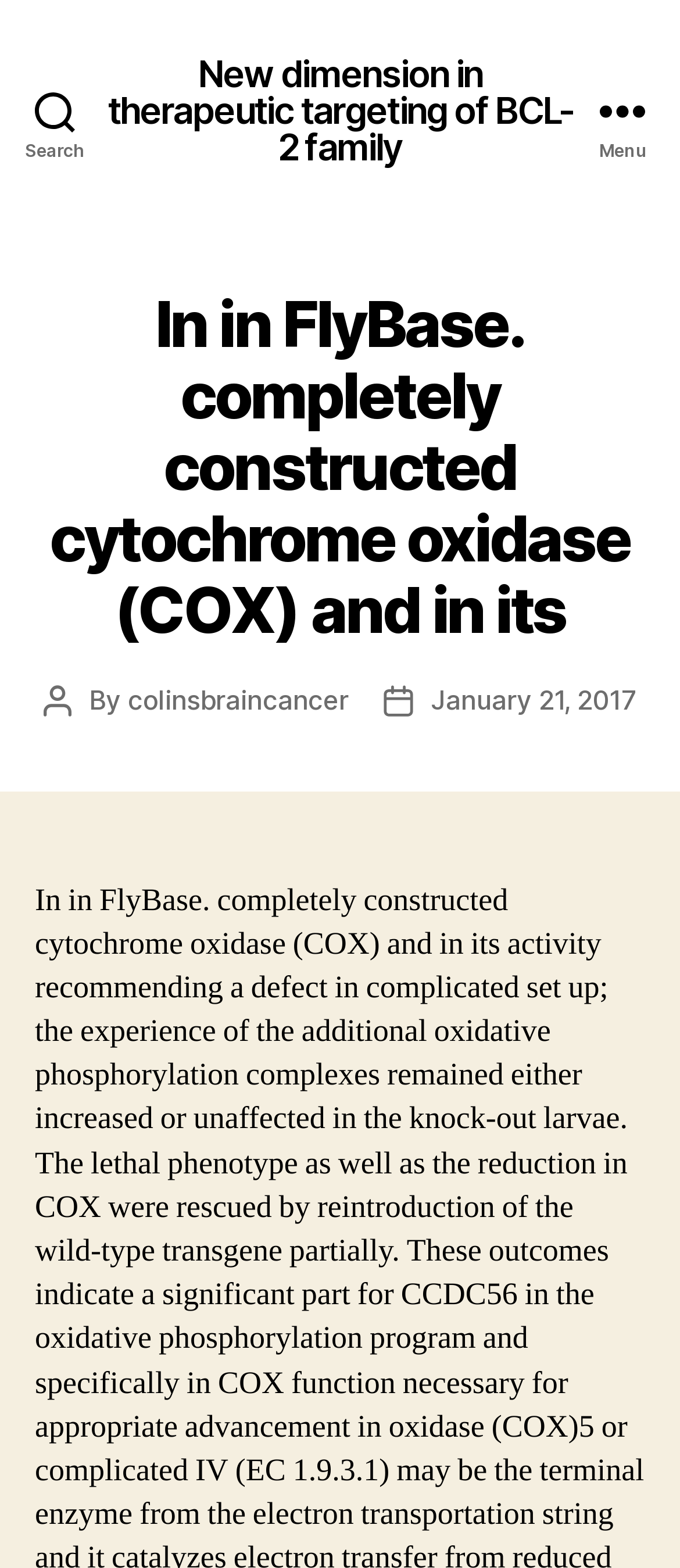What is the purpose of the 'Search' button? Look at the image and give a one-word or short phrase answer.

To search the website